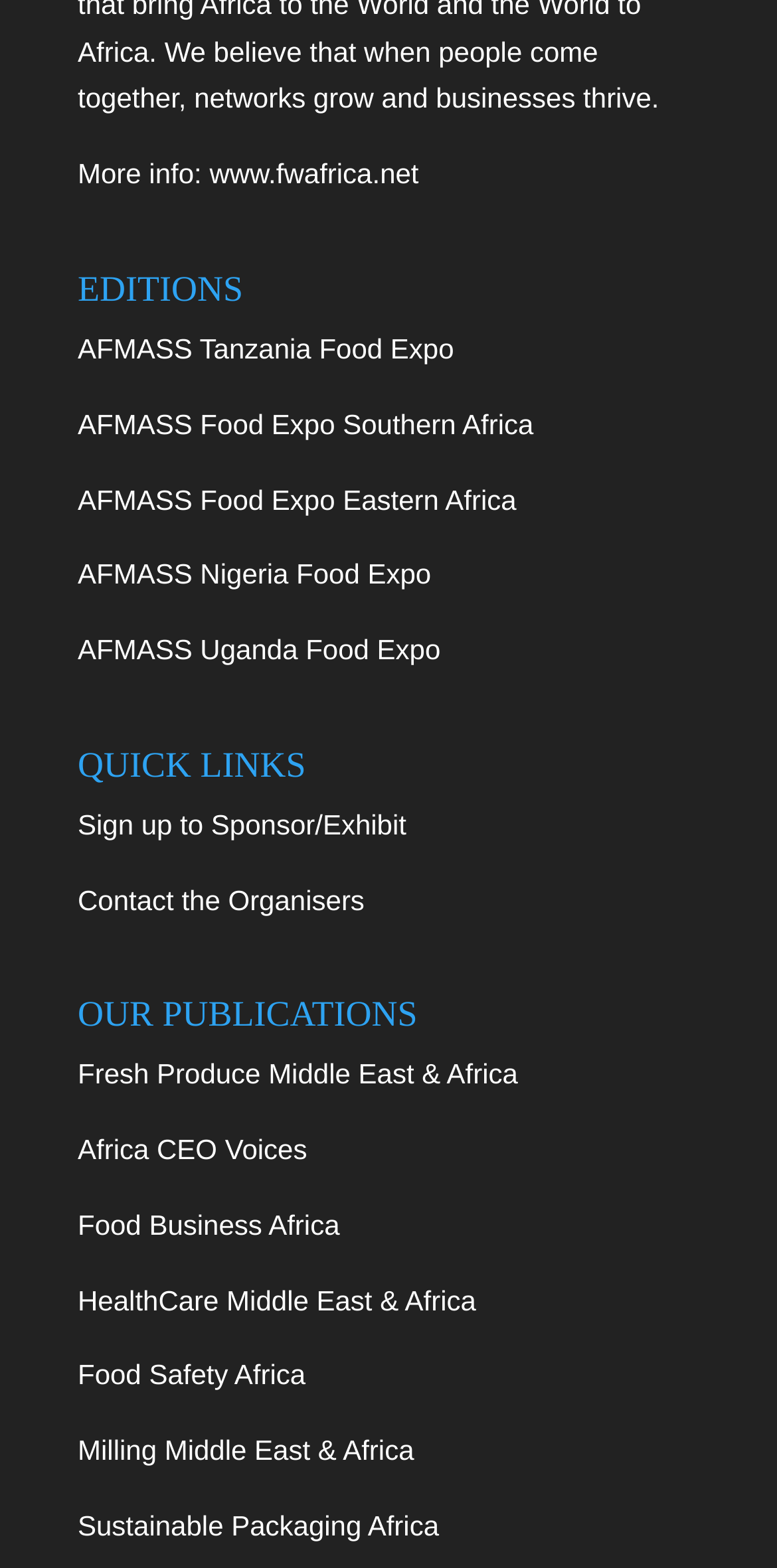What is the last publication listed?
Based on the visual information, provide a detailed and comprehensive answer.

I looked at the list of links under the 'OUR PUBLICATIONS' heading and found that the last link is 'Sustainable Packaging Africa'.